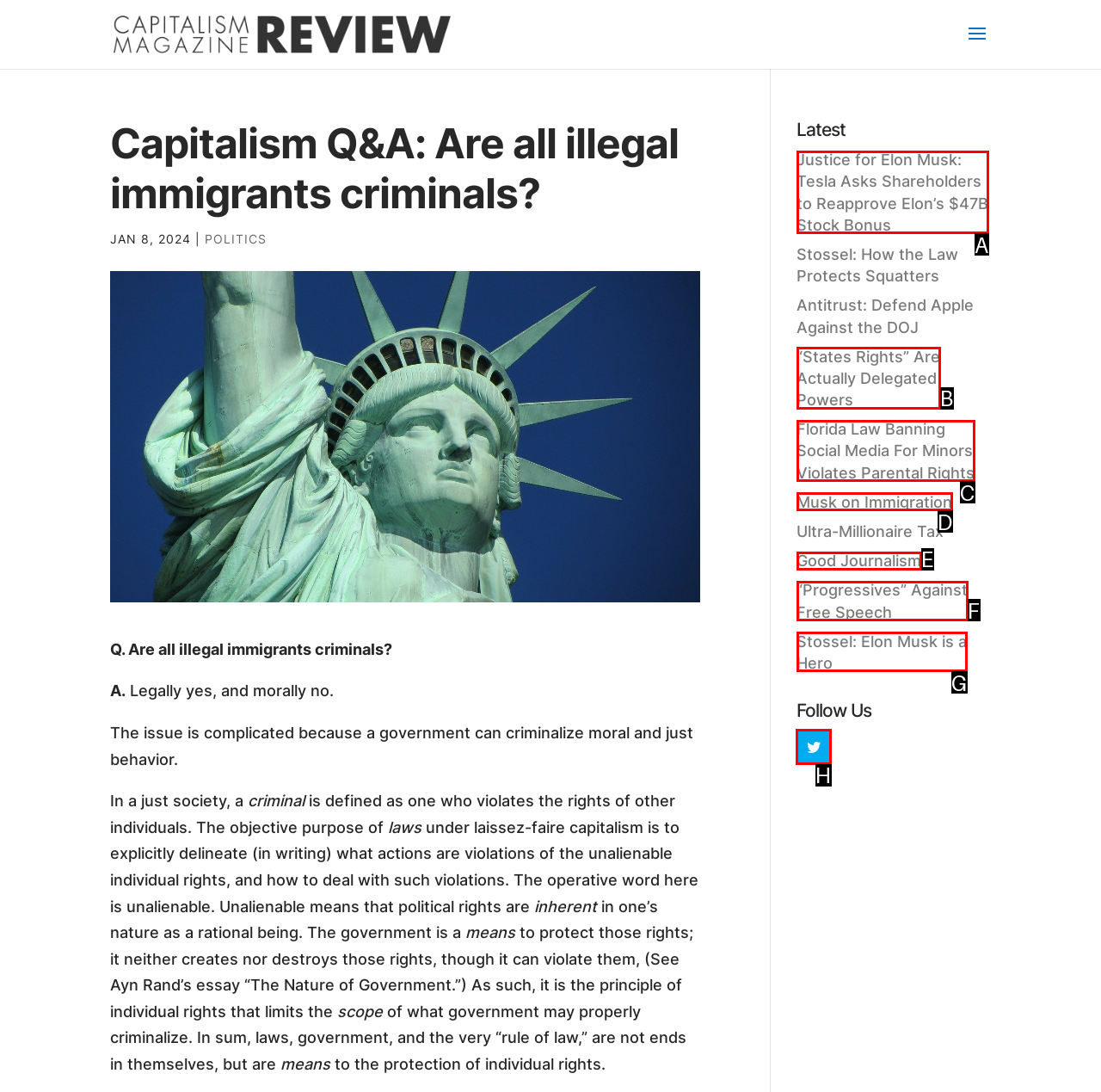To complete the instruction: Follow Capitalism Review on social media, which HTML element should be clicked?
Respond with the option's letter from the provided choices.

H